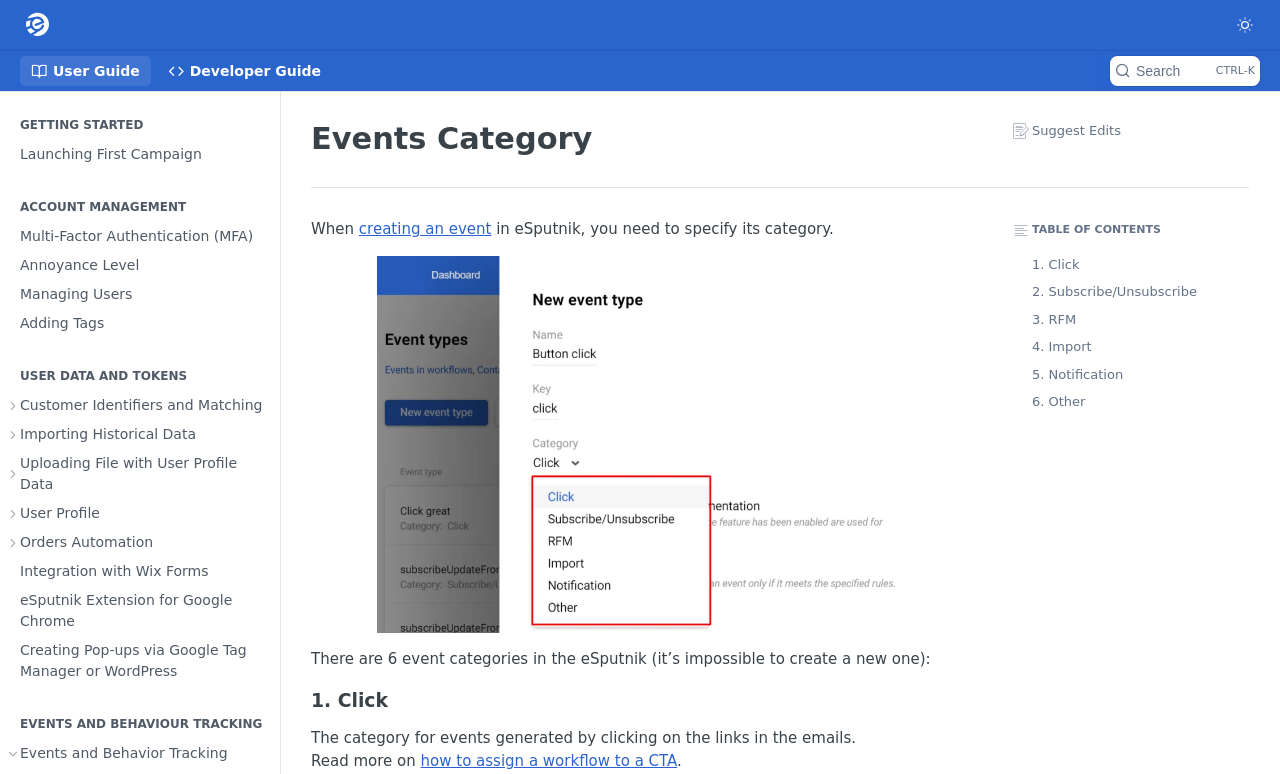Locate the bounding box coordinates of the segment that needs to be clicked to meet this instruction: "Jump to Content".

[0.008, 0.013, 0.118, 0.052]